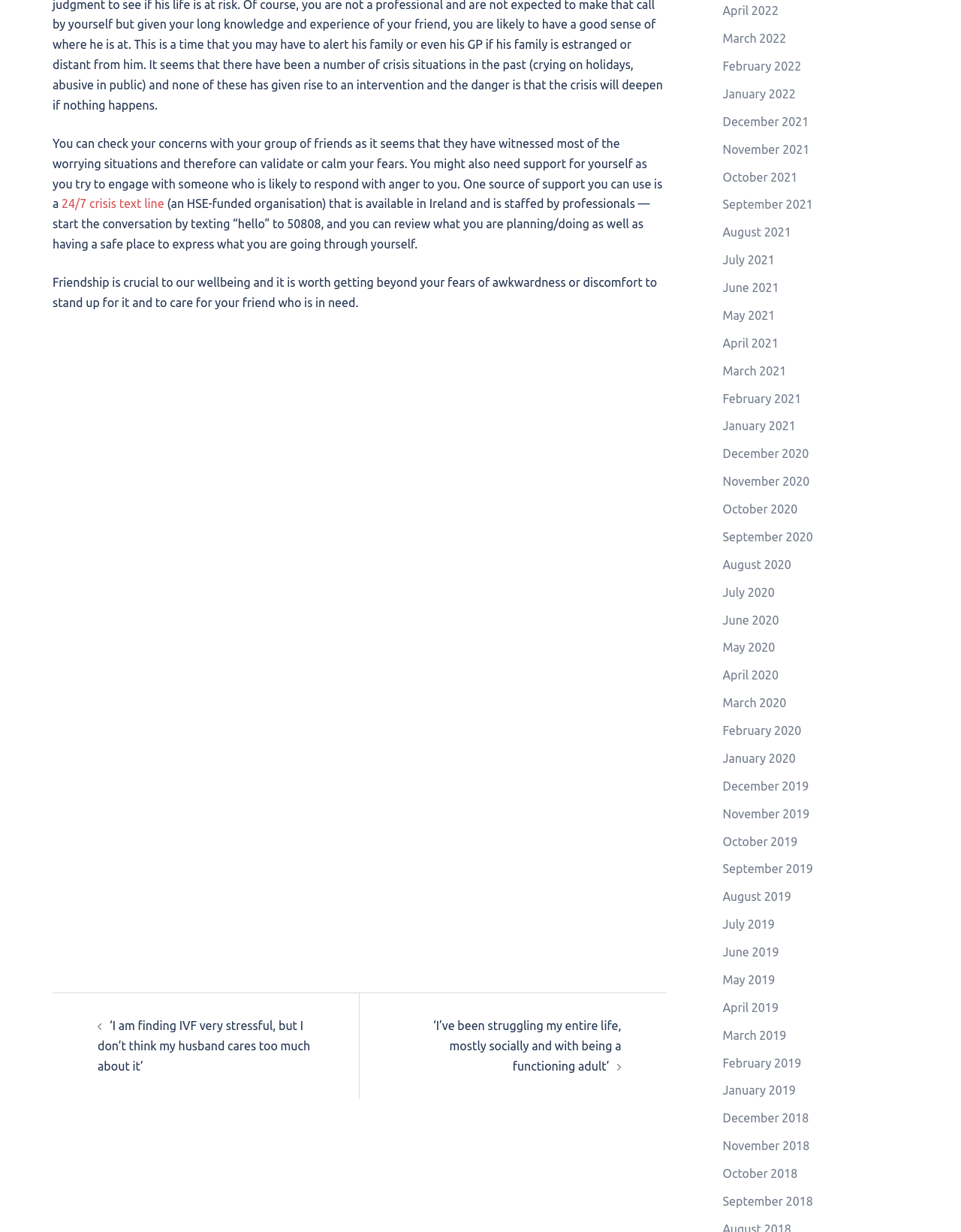Identify the bounding box coordinates for the region of the element that should be clicked to carry out the instruction: "Visit iBooks". The bounding box coordinates should be four float numbers between 0 and 1, i.e., [left, top, right, bottom].

None